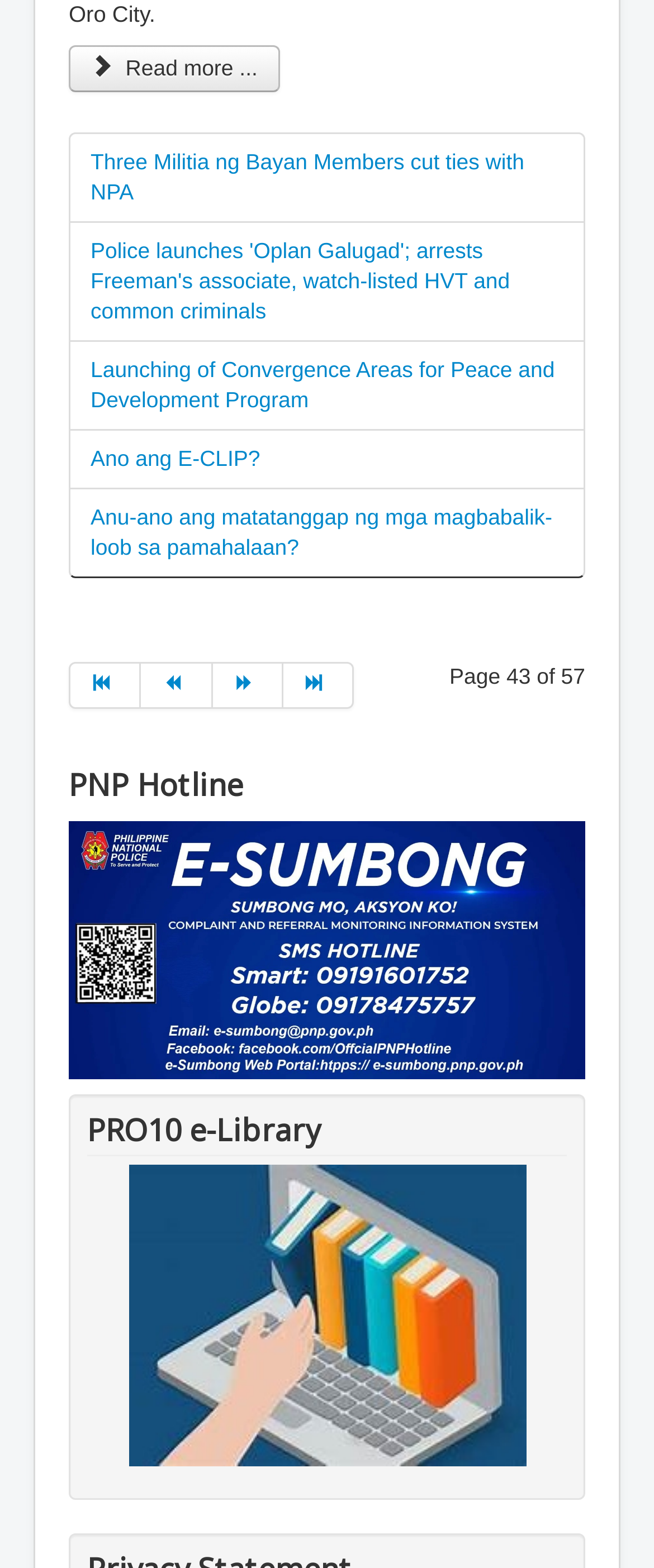Using the information shown in the image, answer the question with as much detail as possible: What is the purpose of the 'Oplan Galugad'?

I couldn't determine the purpose of 'Oplan Galugad' based on the current webpage, as it only provides a link to the news article without a summary or description.